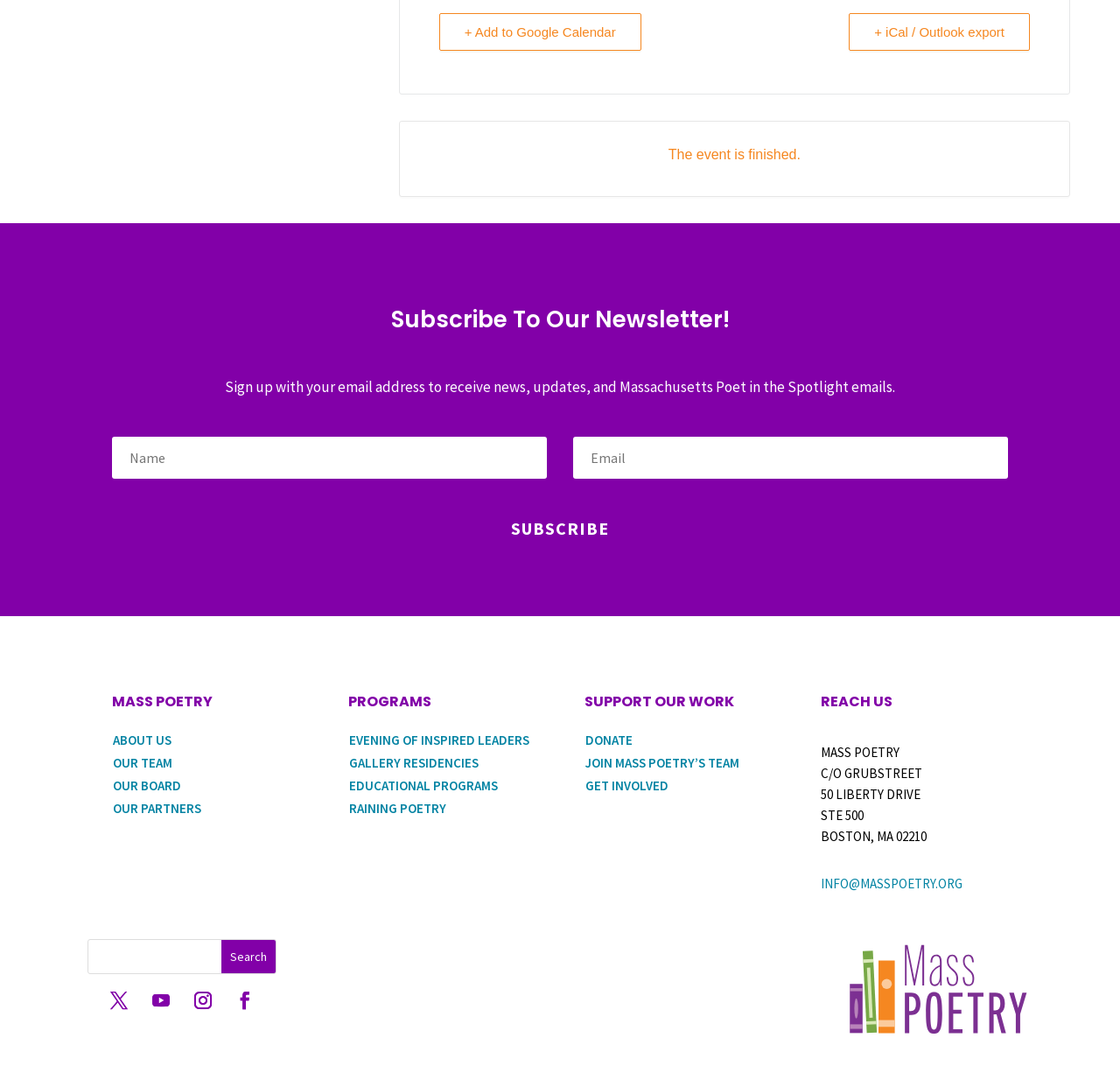Please reply to the following question using a single word or phrase: 
What is the purpose of the 'Search' button?

To search the website